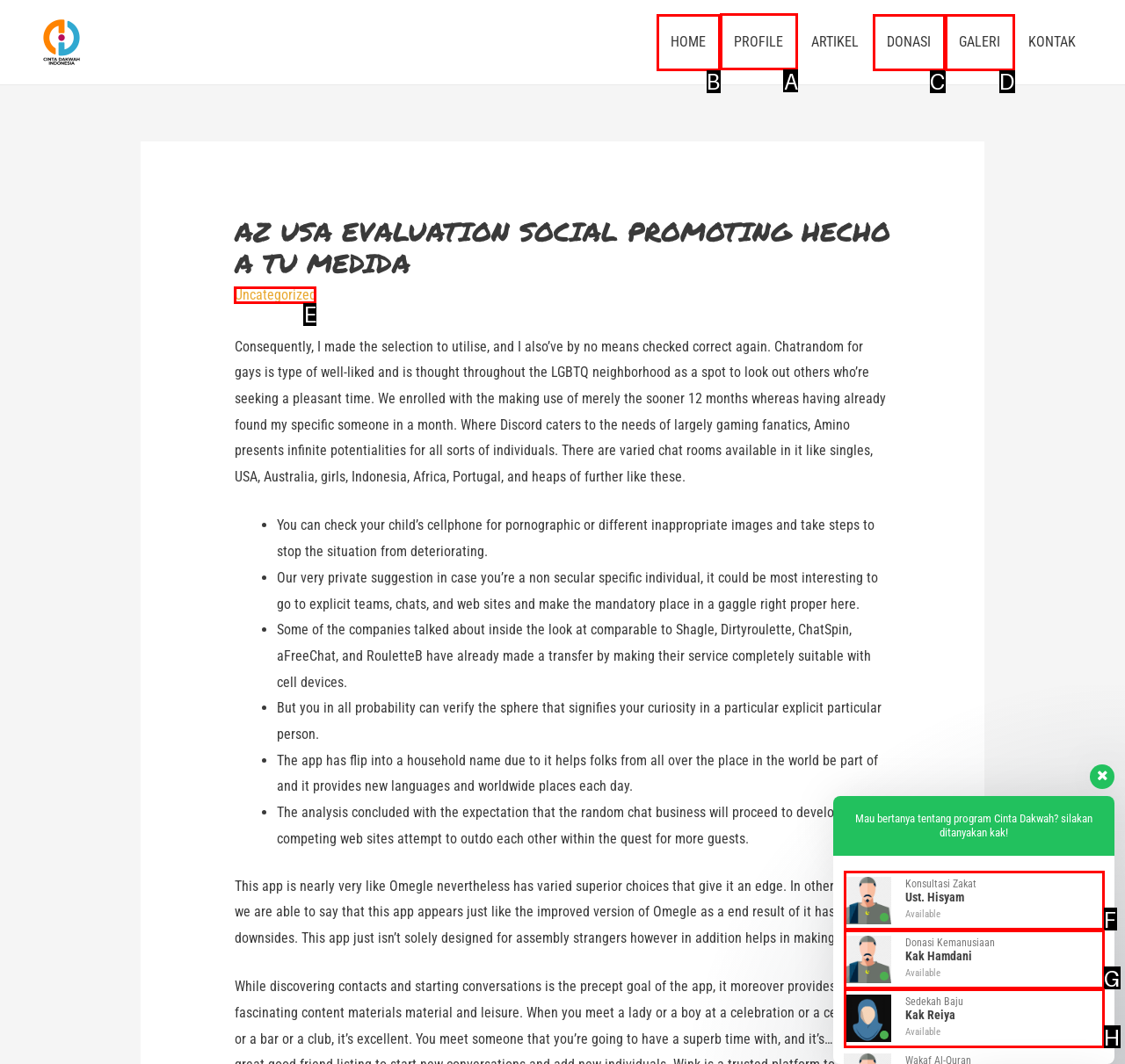Determine the letter of the element to click to accomplish this task: Click the PROFILE link in the site navigation. Respond with the letter.

A